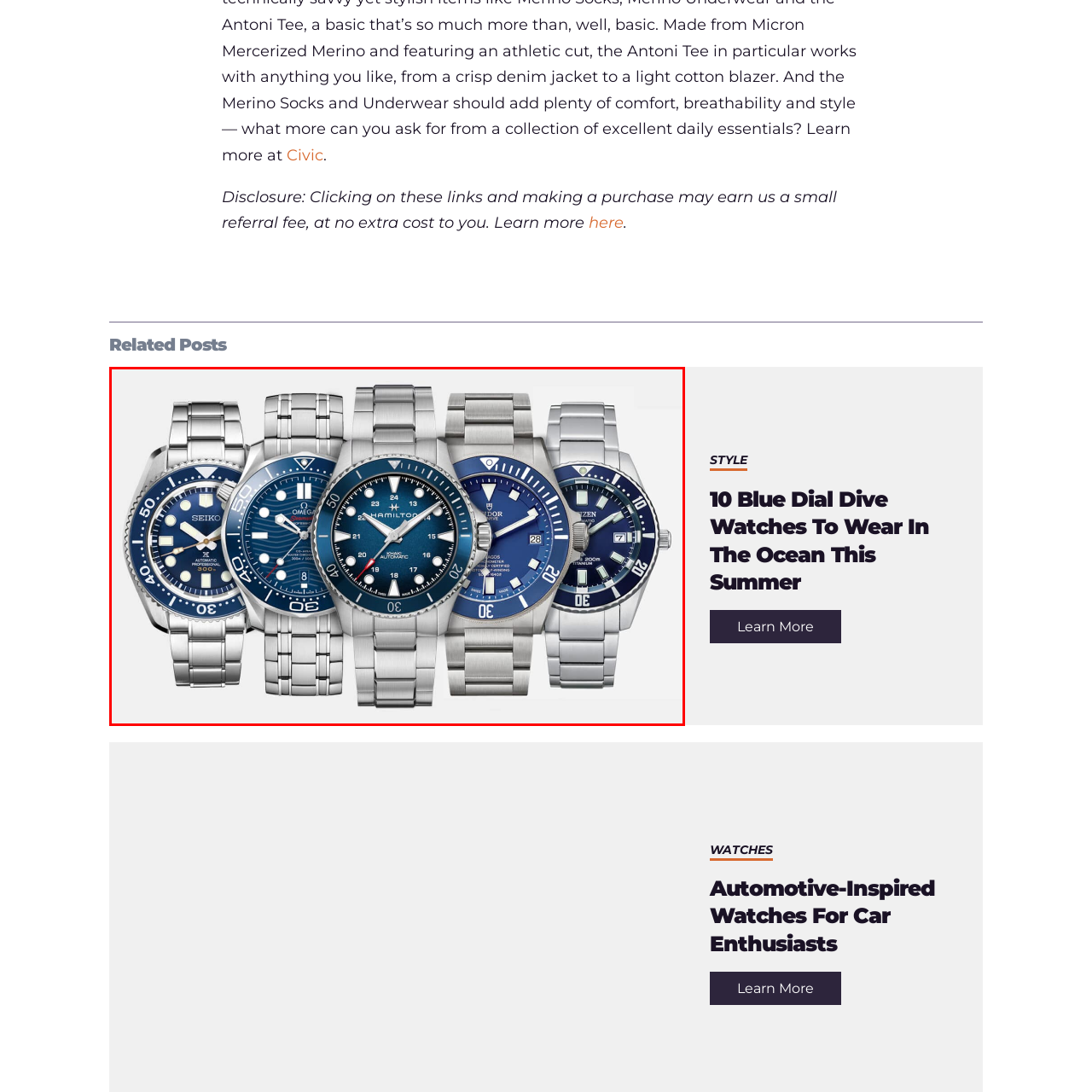Check the picture within the red bounding box and provide a brief answer using one word or phrase: How many watches are showcased in the image?

Five